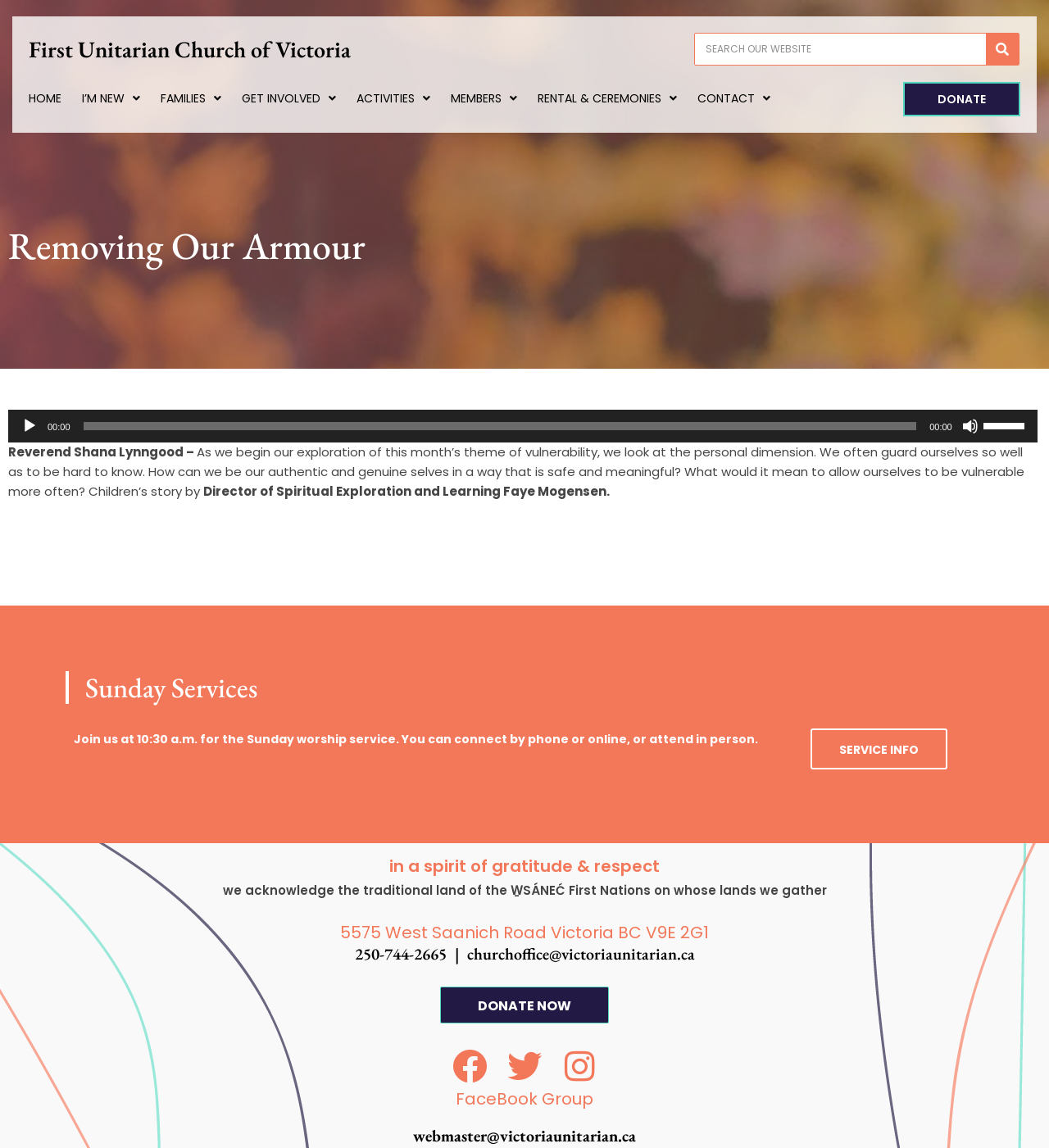Please give a one-word or short phrase response to the following question: 
What is the name of the church?

First Unitarian Church of Victoria